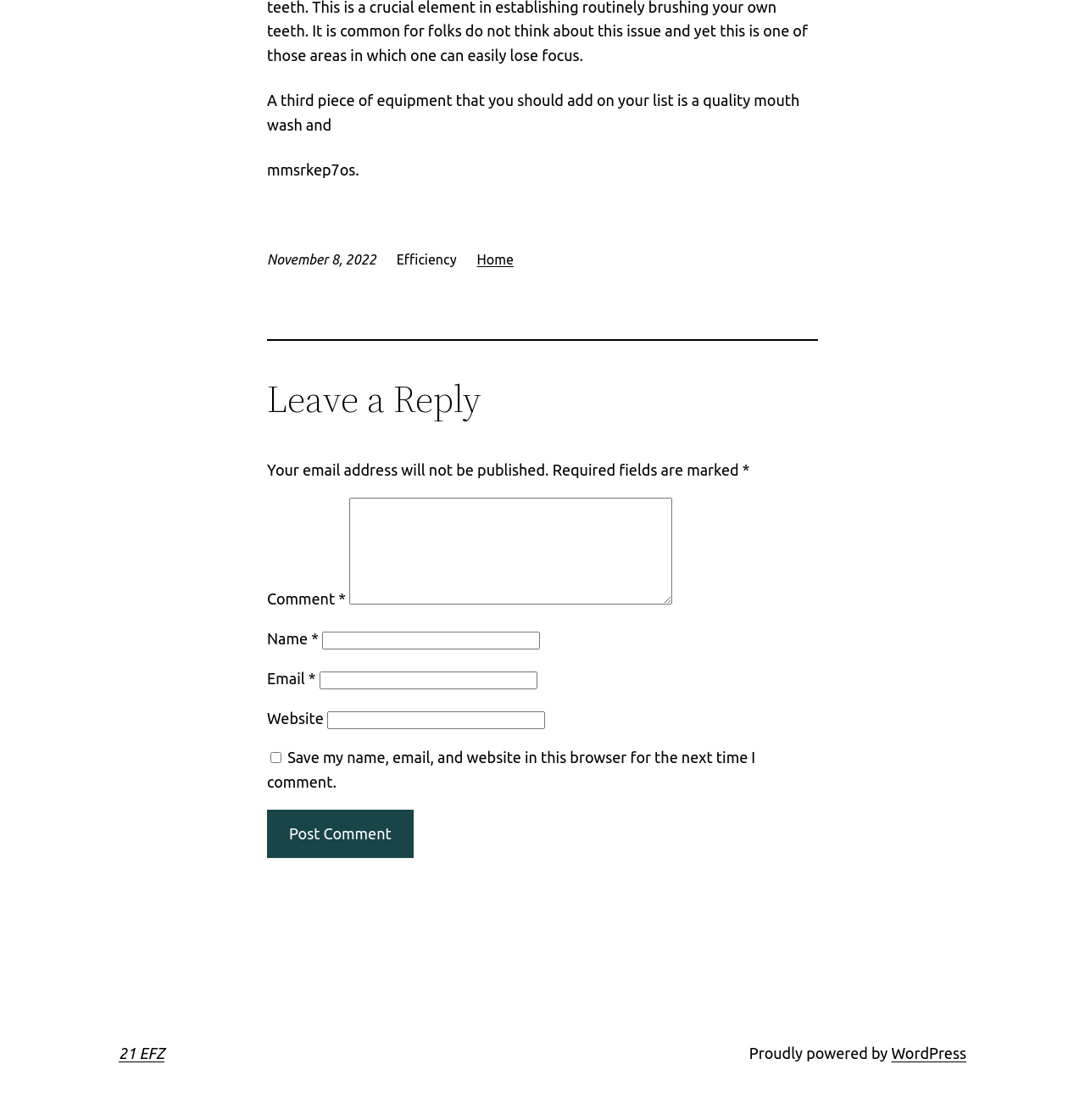What is the date mentioned in the webpage?
Answer the question with a single word or phrase derived from the image.

November 8, 2022